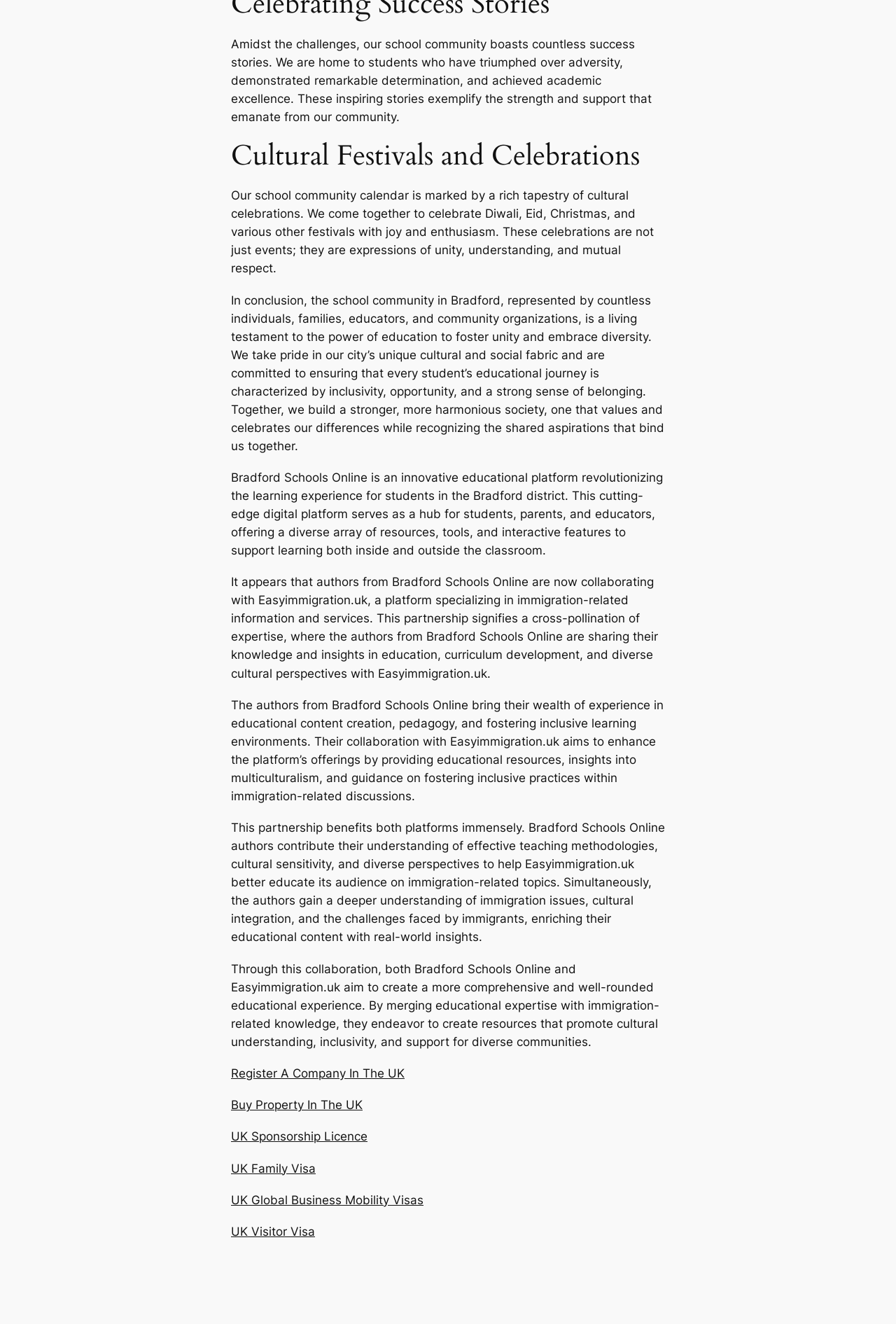What is the main topic of the webpage?
Based on the image content, provide your answer in one word or a short phrase.

Education and Immigration